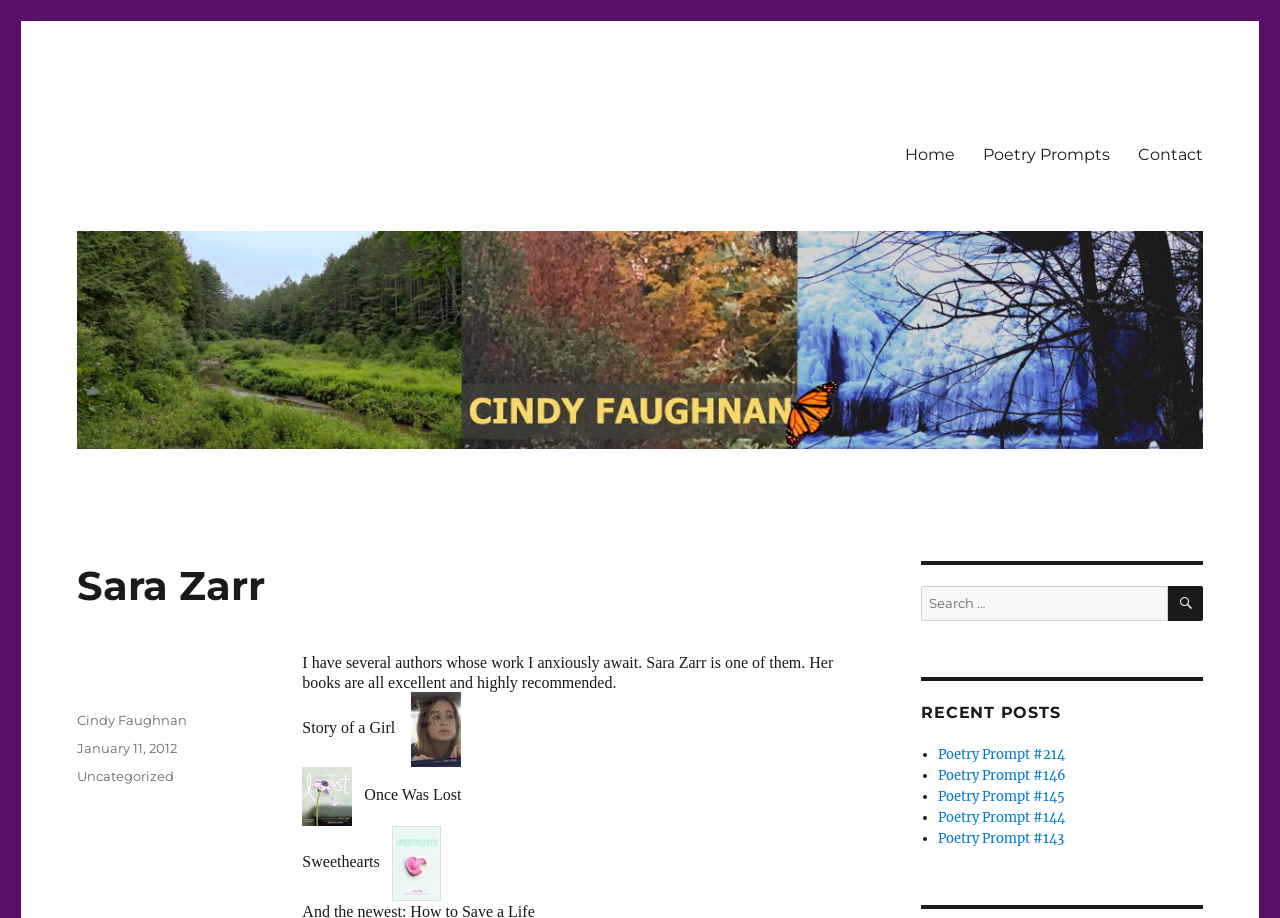Determine the bounding box coordinates of the region I should click to achieve the following instruction: "View 'Poetry Prompt #214'". Ensure the bounding box coordinates are four float numbers between 0 and 1, i.e., [left, top, right, bottom].

[0.733, 0.812, 0.832, 0.831]